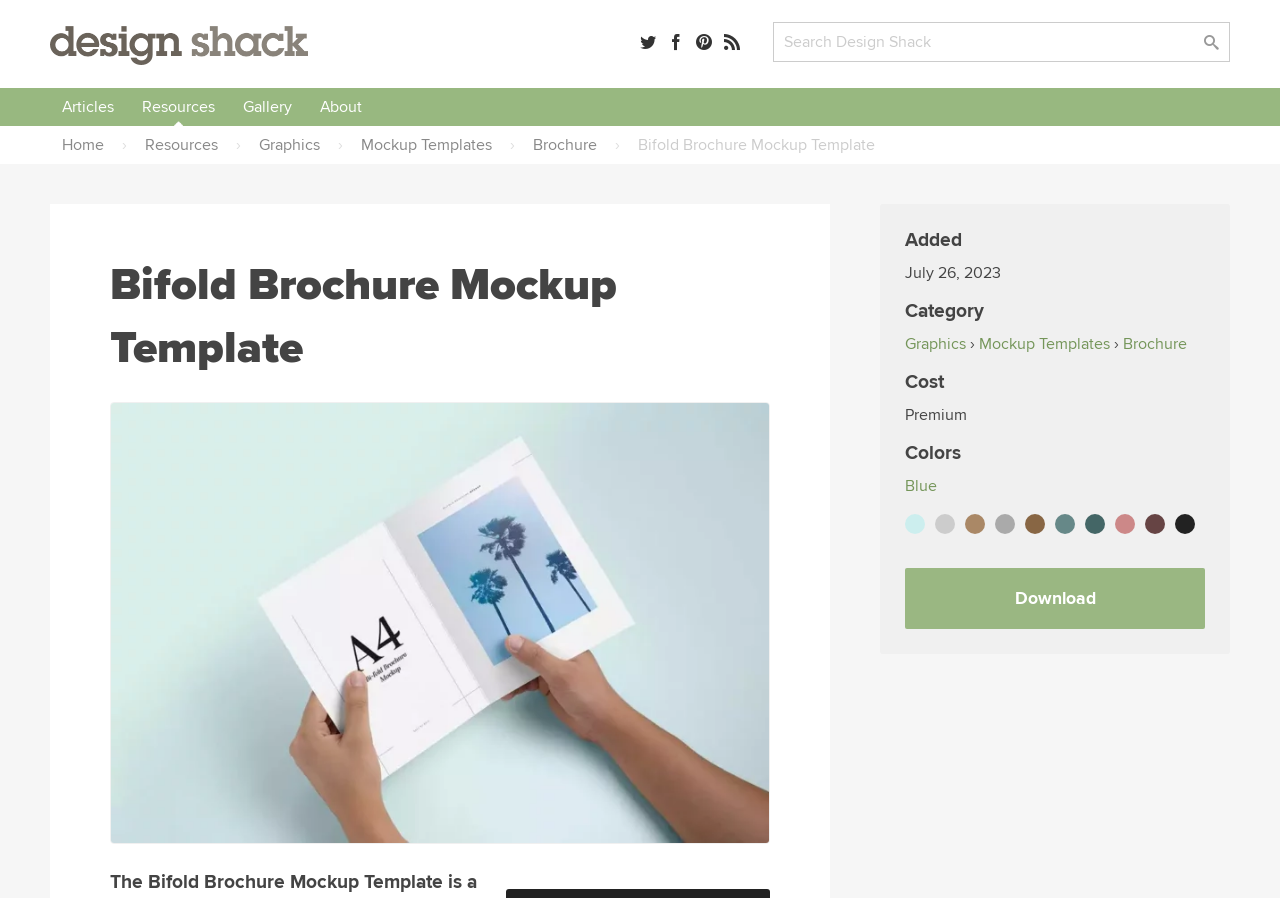Kindly determine the bounding box coordinates of the area that needs to be clicked to fulfill this instruction: "Download the bifold brochure mockup template".

[0.707, 0.632, 0.941, 0.7]